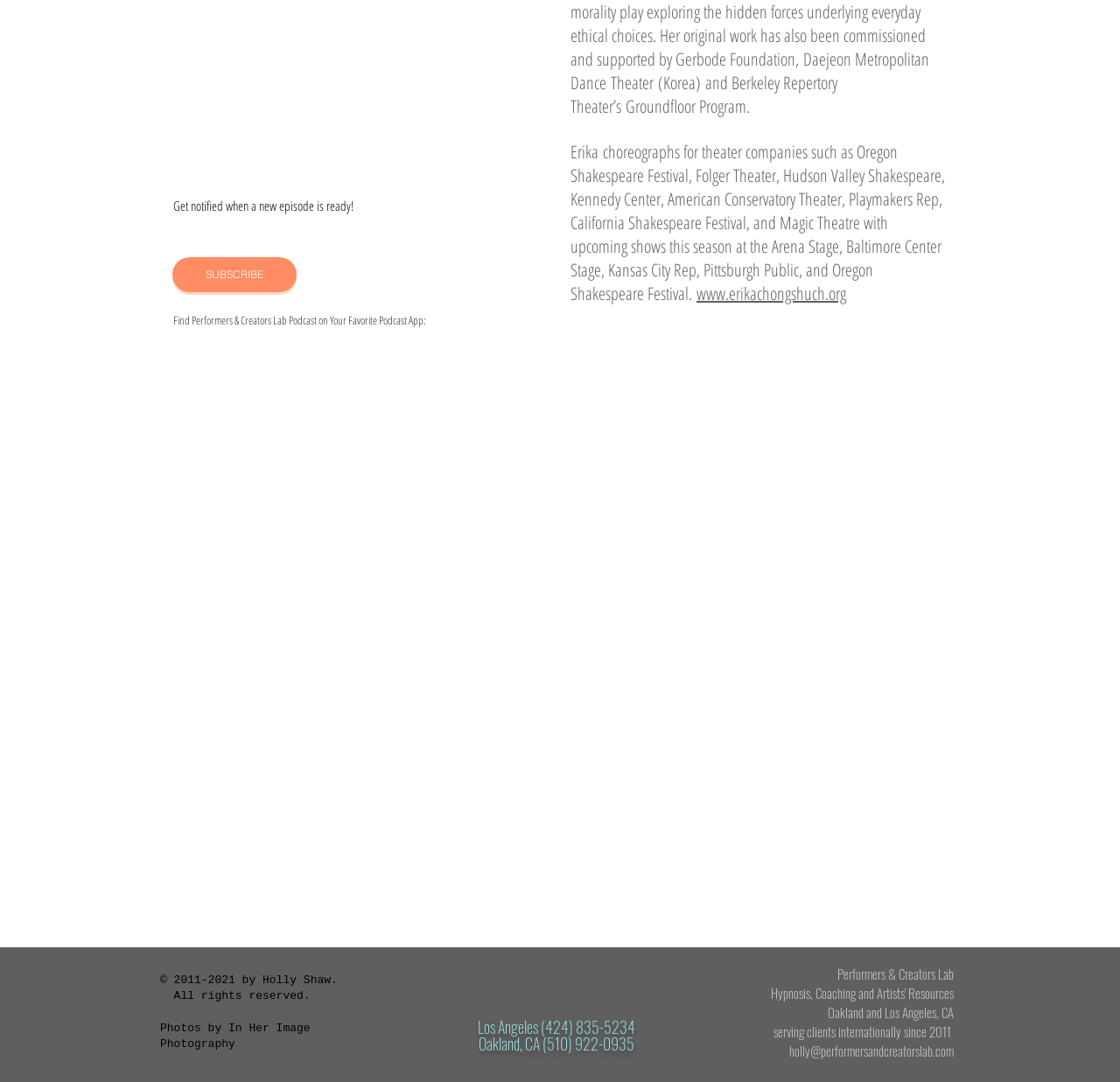What are the locations of Performers & Creators Lab?
Please answer using one word or phrase, based on the screenshot.

Oakland and Los Angeles, CA